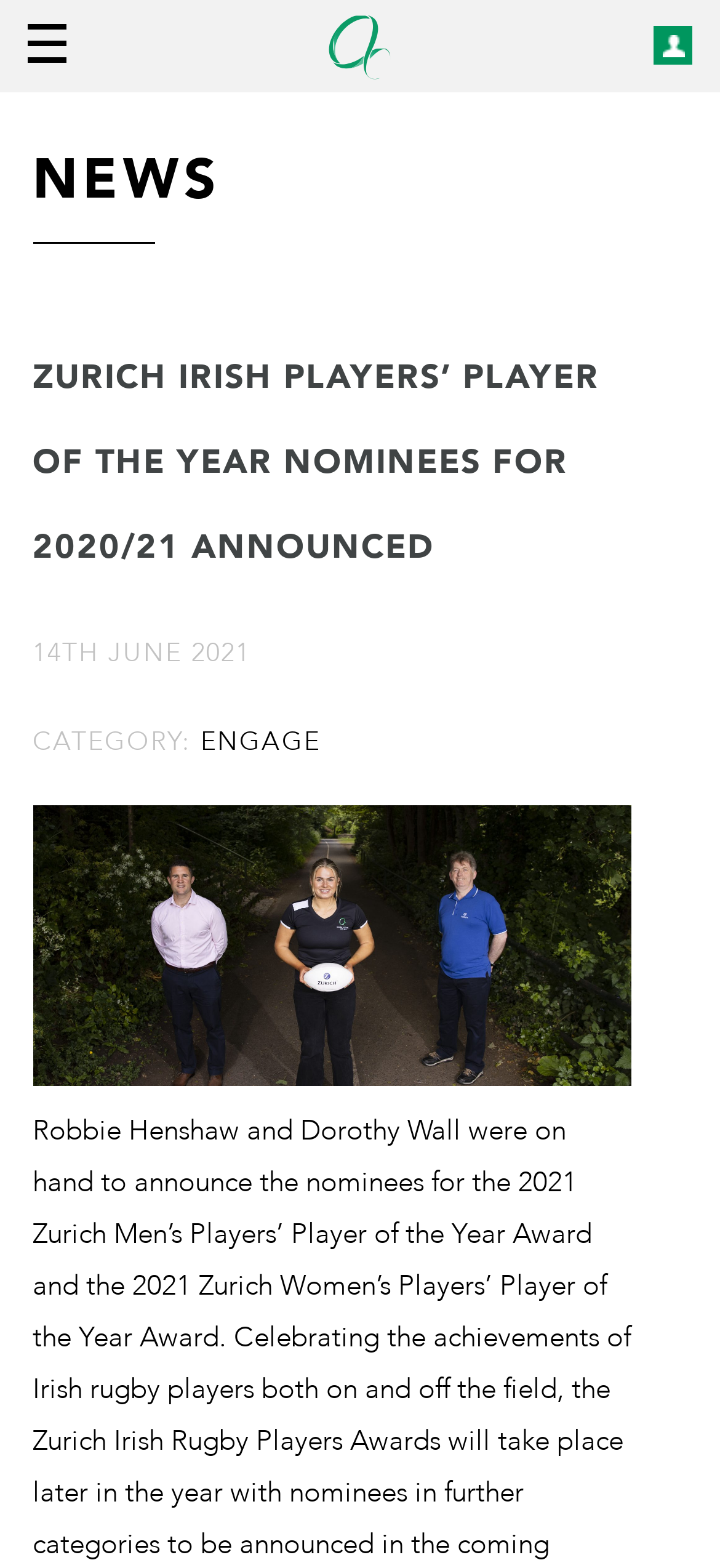How many images are on the webpage?
Your answer should be a single word or phrase derived from the screenshot.

2